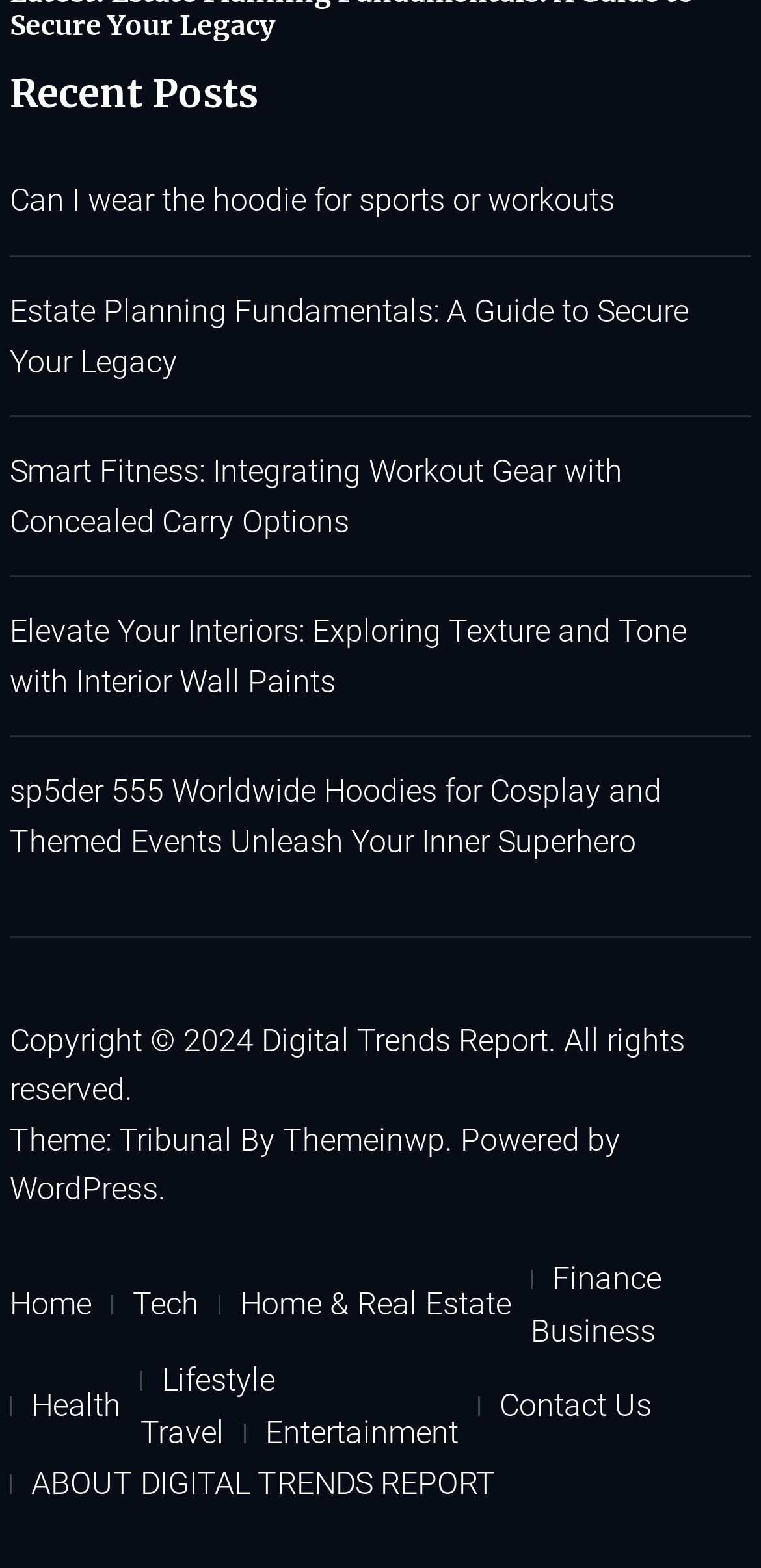Respond to the question below with a concise word or phrase:
How many main categories are there in the top navigation menu?

8